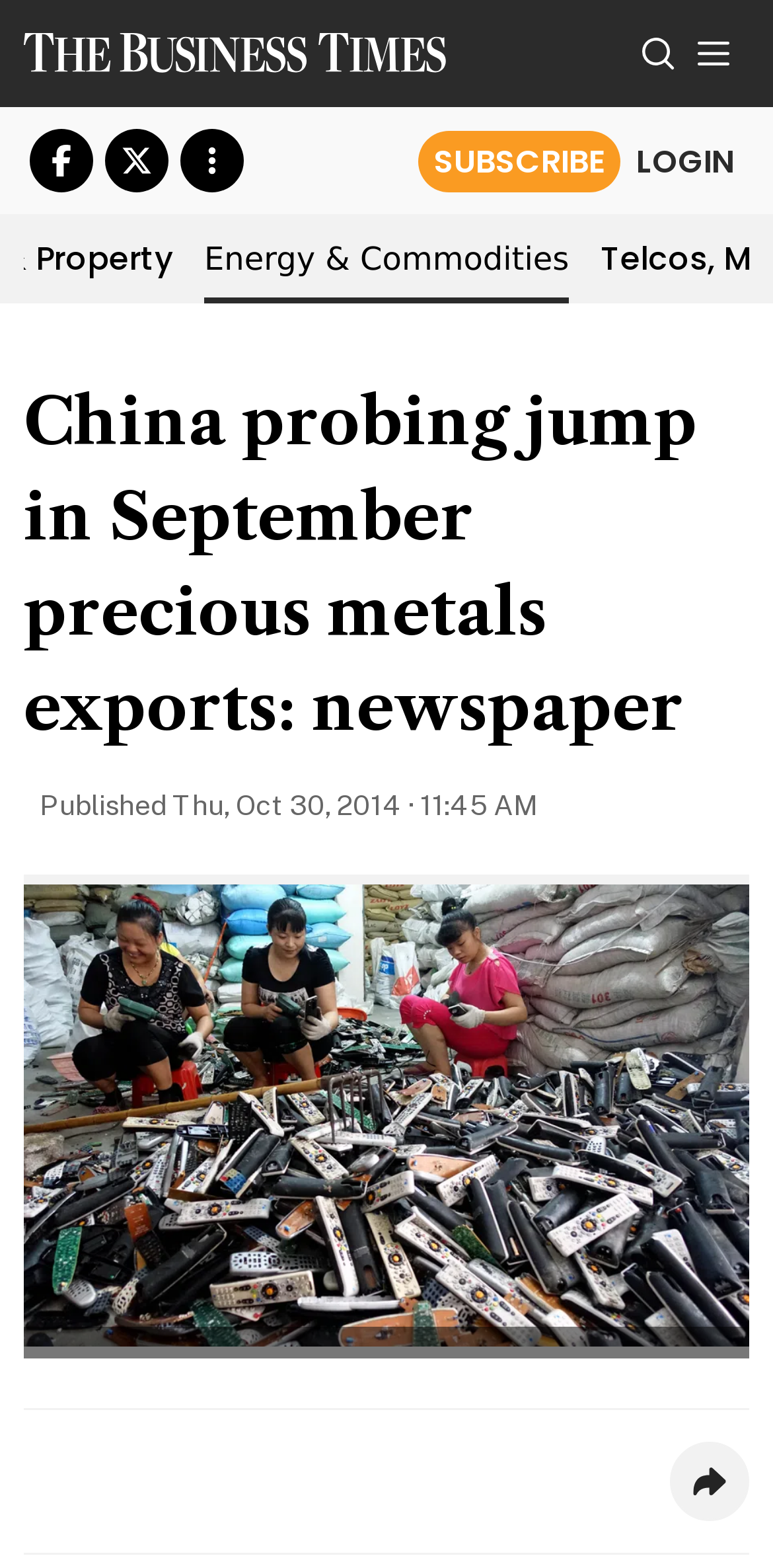Please identify the bounding box coordinates of the area I need to click to accomplish the following instruction: "Expand the image".

[0.897, 0.576, 0.944, 0.599]